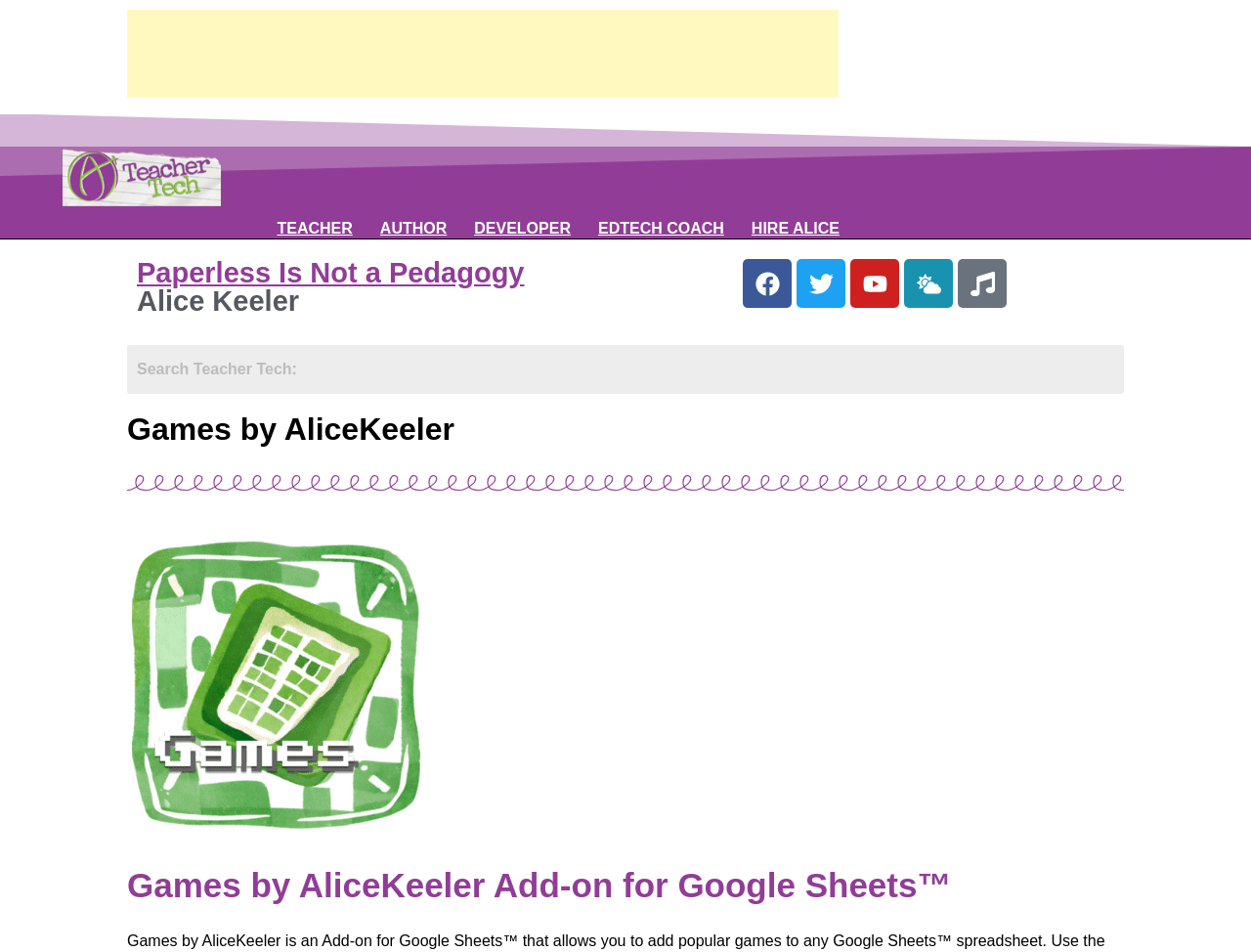Determine the bounding box coordinates for the UI element matching this description: "Teacher".

[0.221, 0.23, 0.282, 0.251]